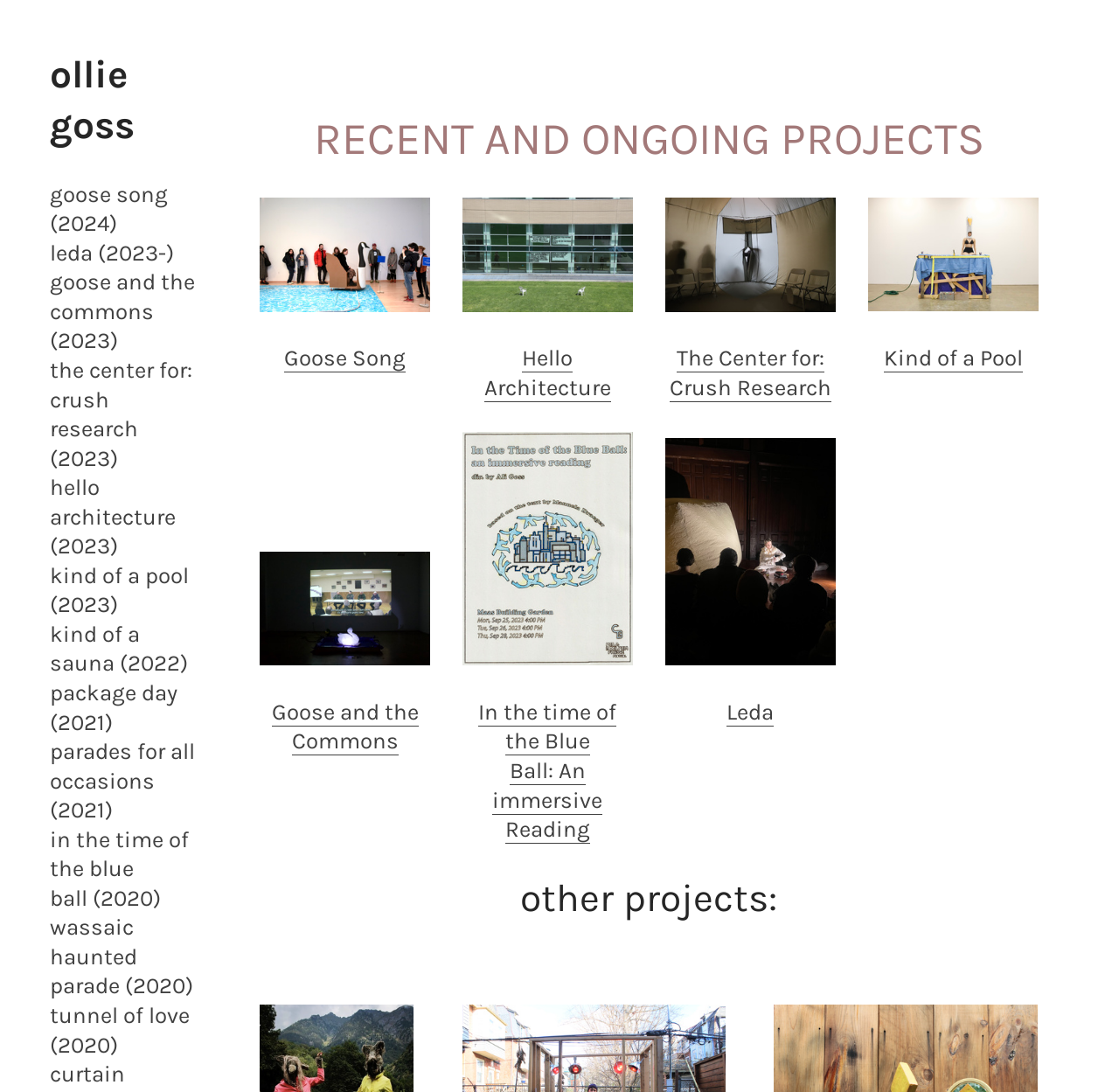What is the name of the artist?
Based on the image, answer the question with as much detail as possible.

The name of the artist can be found in the heading element at the top of the webpage, which reads 'ollie goss'. This is likely the name of the artist, as it is prominently displayed at the top of the page.